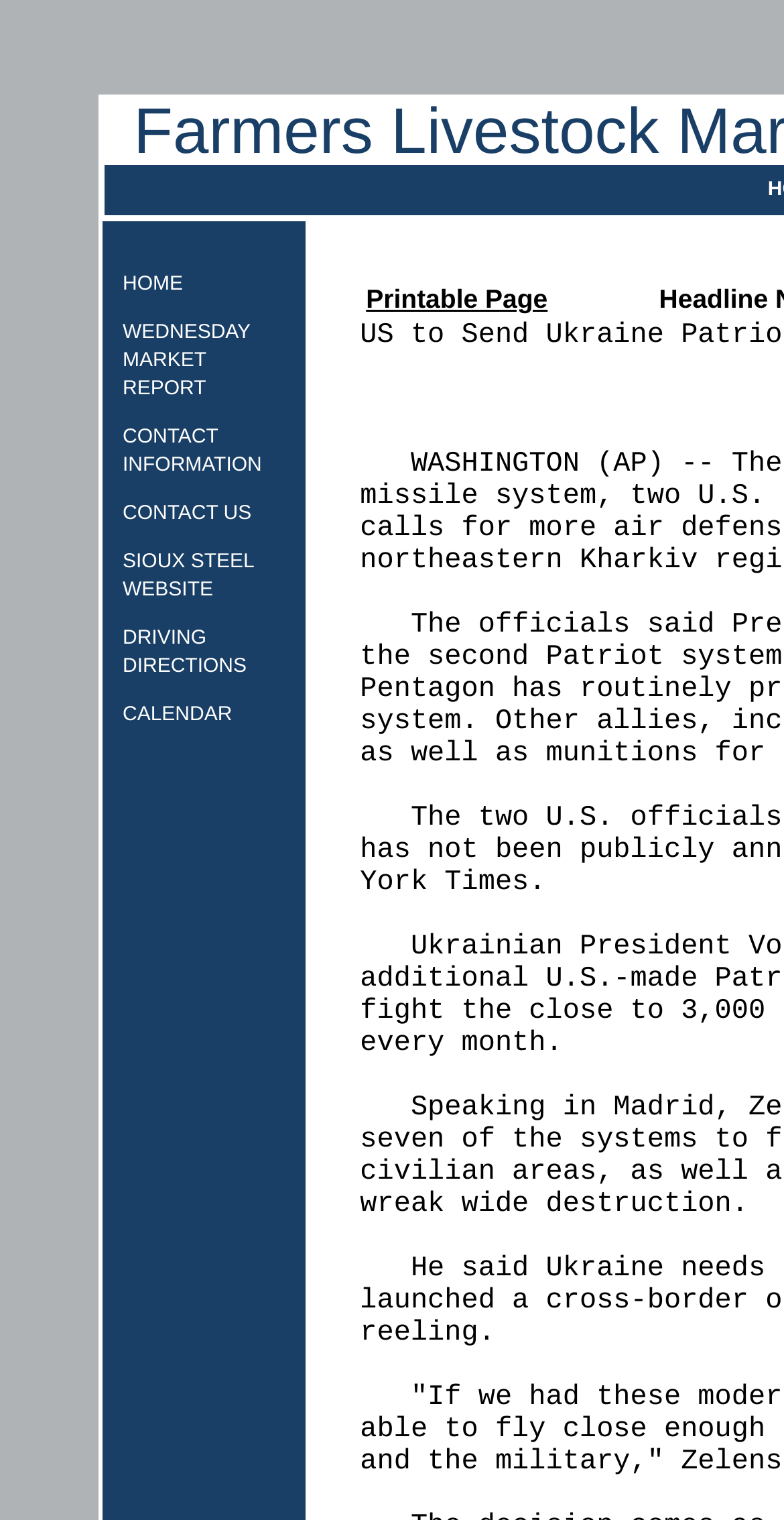Answer the question briefly using a single word or phrase: 
How many links are there on the top-left corner of the webpage?

7